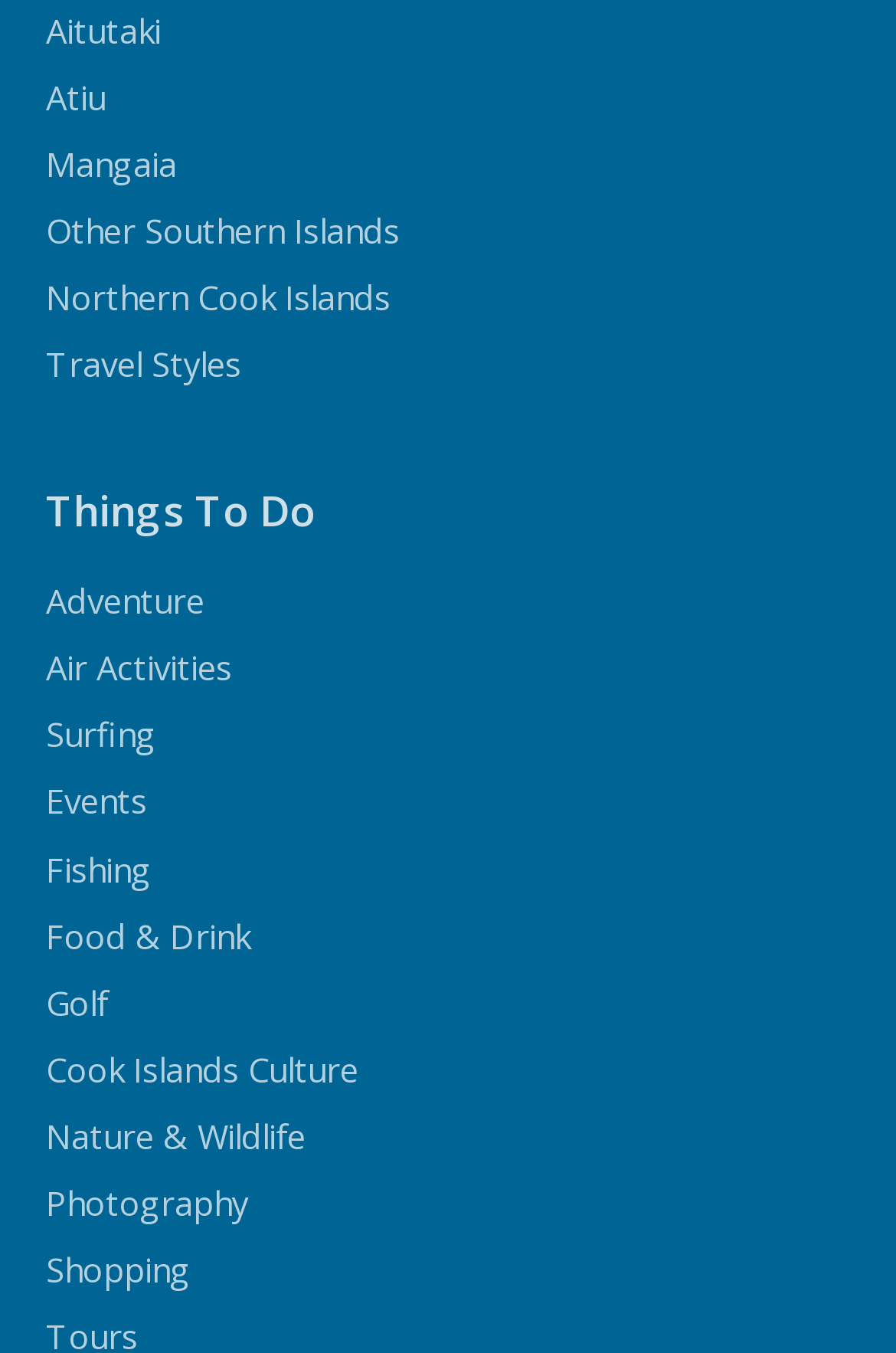From the webpage screenshot, identify the region described by Food & Drink. Provide the bounding box coordinates as (top-left x, top-left y, bottom-right x, bottom-right y), with each value being a floating point number between 0 and 1.

[0.051, 0.674, 0.279, 0.708]